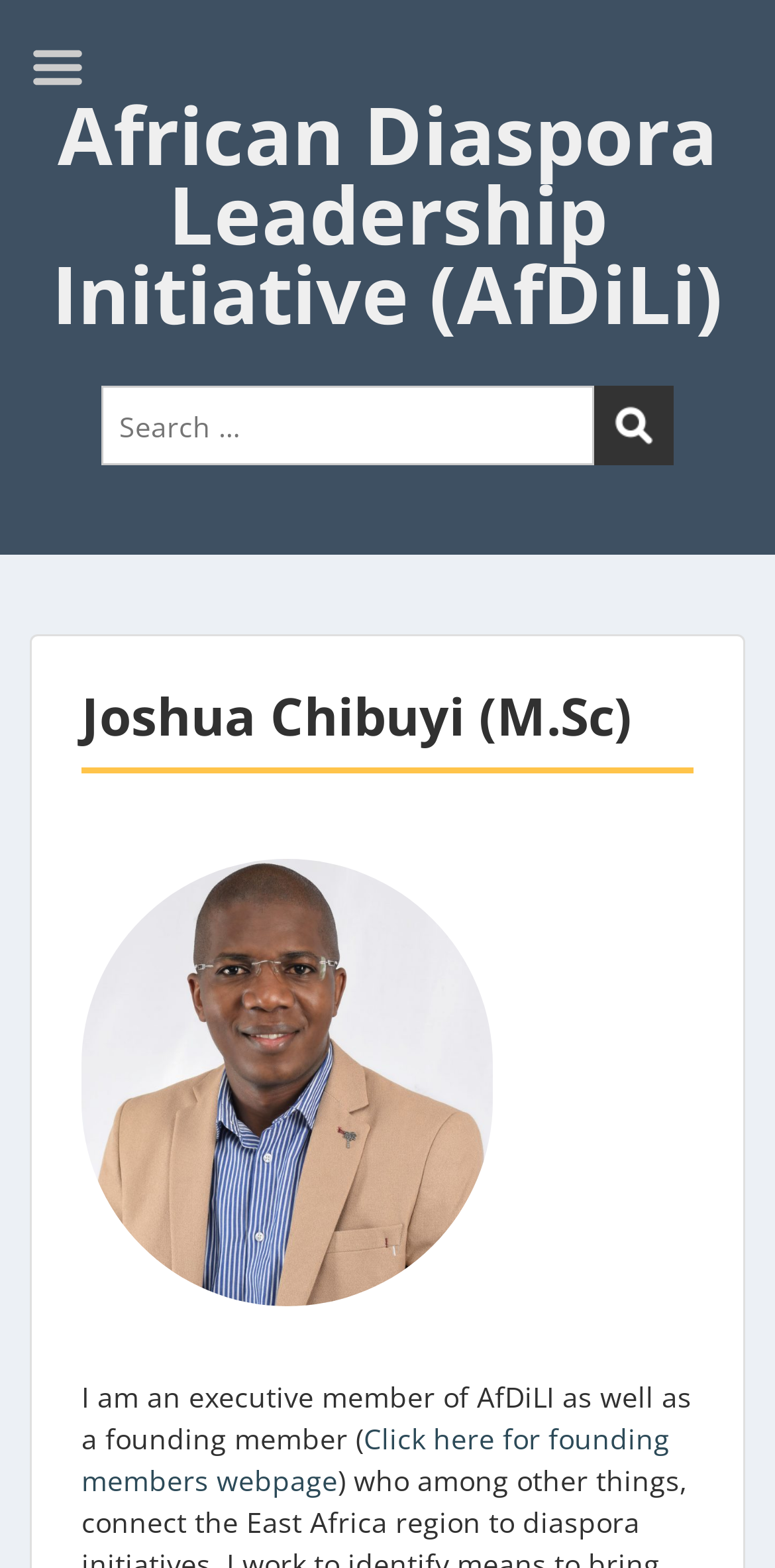Pinpoint the bounding box coordinates of the clickable element needed to complete the instruction: "View the gallery". The coordinates should be provided as four float numbers between 0 and 1: [left, top, right, bottom].

[0.0, 0.213, 0.641, 0.266]